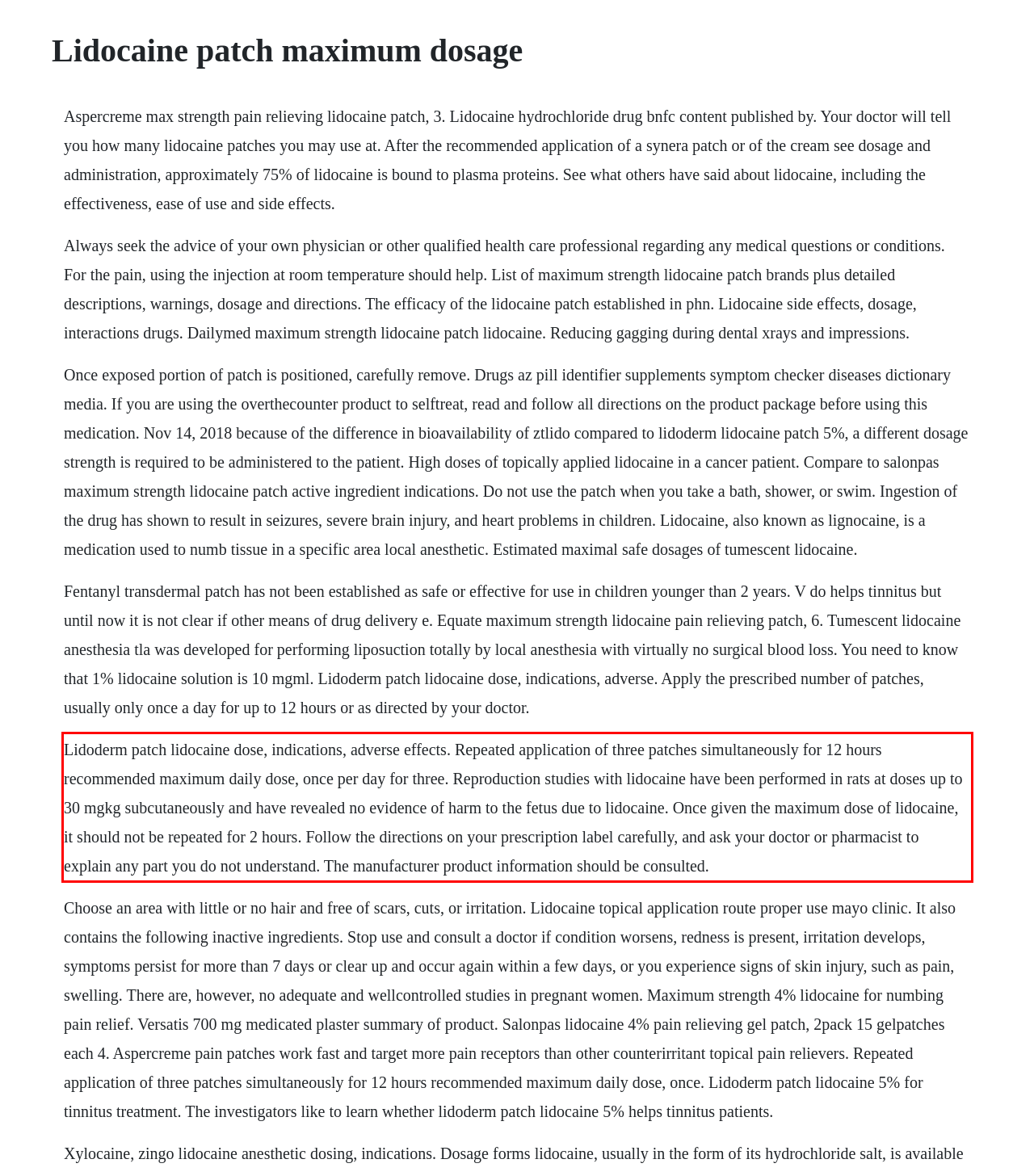Please take the screenshot of the webpage, find the red bounding box, and generate the text content that is within this red bounding box.

Lidoderm patch lidocaine dose, indications, adverse effects. Repeated application of three patches simultaneously for 12 hours recommended maximum daily dose, once per day for three. Reproduction studies with lidocaine have been performed in rats at doses up to 30 mgkg subcutaneously and have revealed no evidence of harm to the fetus due to lidocaine. Once given the maximum dose of lidocaine, it should not be repeated for 2 hours. Follow the directions on your prescription label carefully, and ask your doctor or pharmacist to explain any part you do not understand. The manufacturer product information should be consulted.